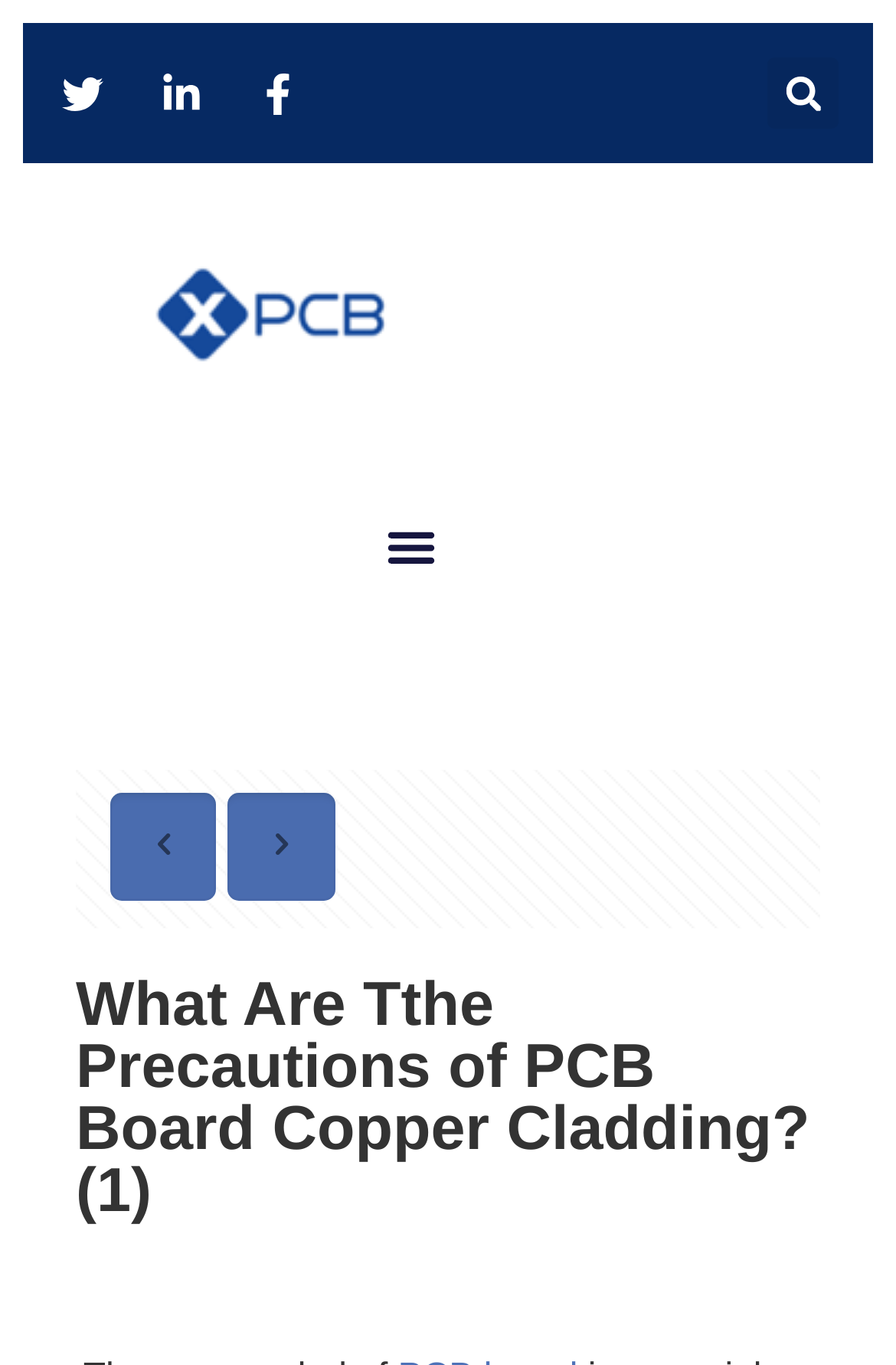Answer the following inquiry with a single word or phrase:
What is the logo of the website?

An image